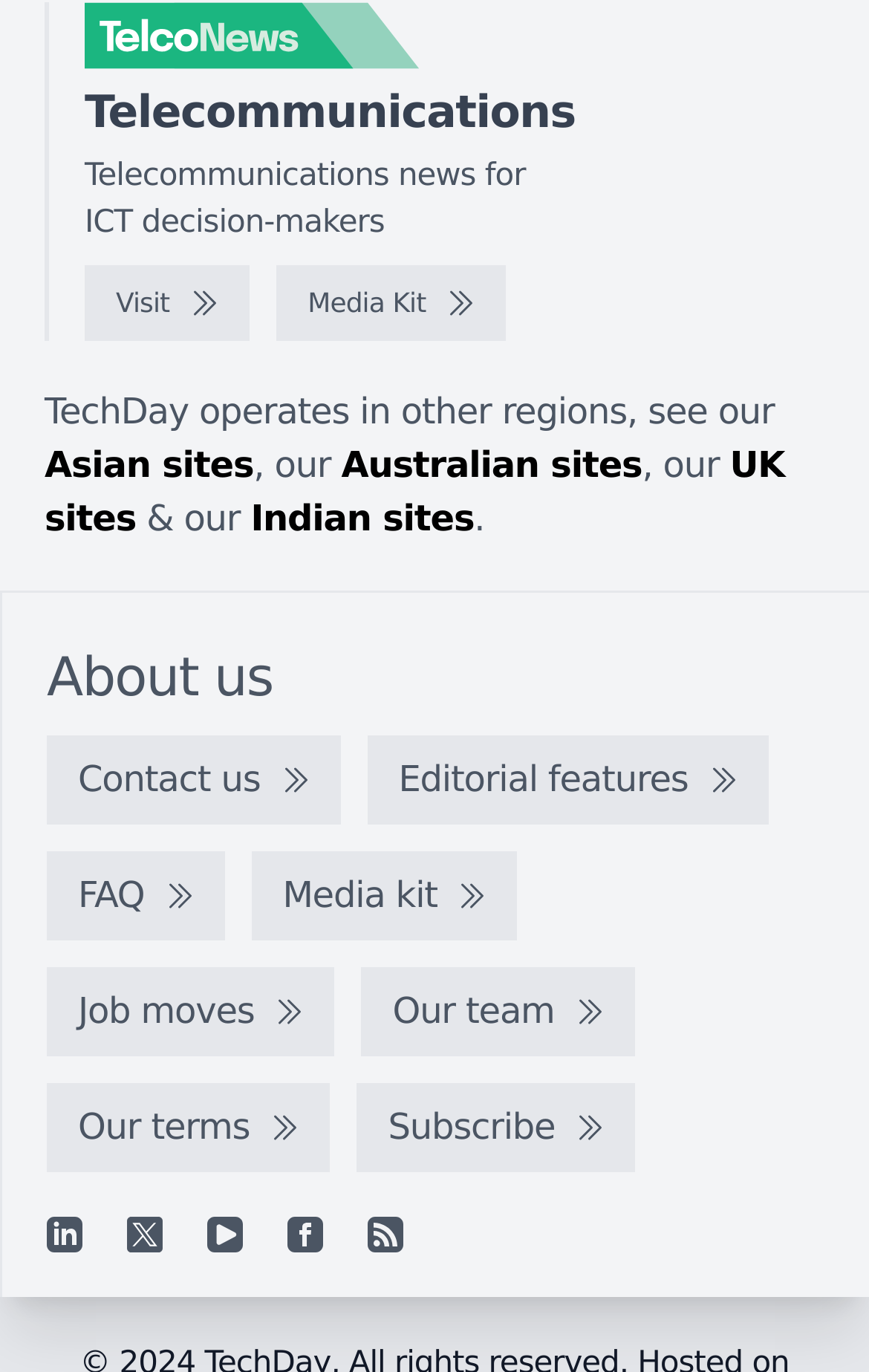Determine the bounding box coordinates for the region that must be clicked to execute the following instruction: "Subscribe to the newsletter".

[0.411, 0.79, 0.731, 0.855]